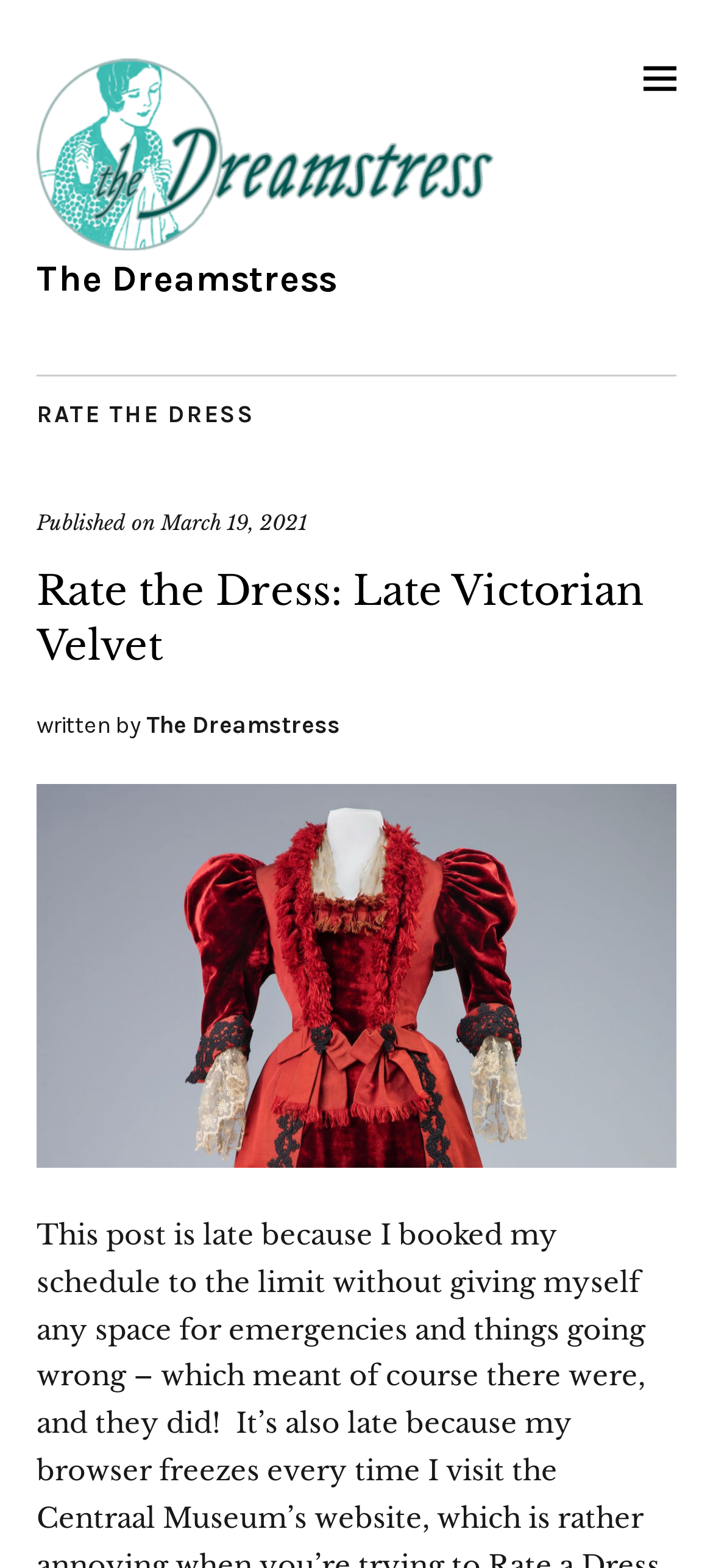What is the date of the post?
Can you offer a detailed and complete answer to this question?

The date of the post can be found in the top section of the webpage, where it says 'Published on March 19, 2021'.